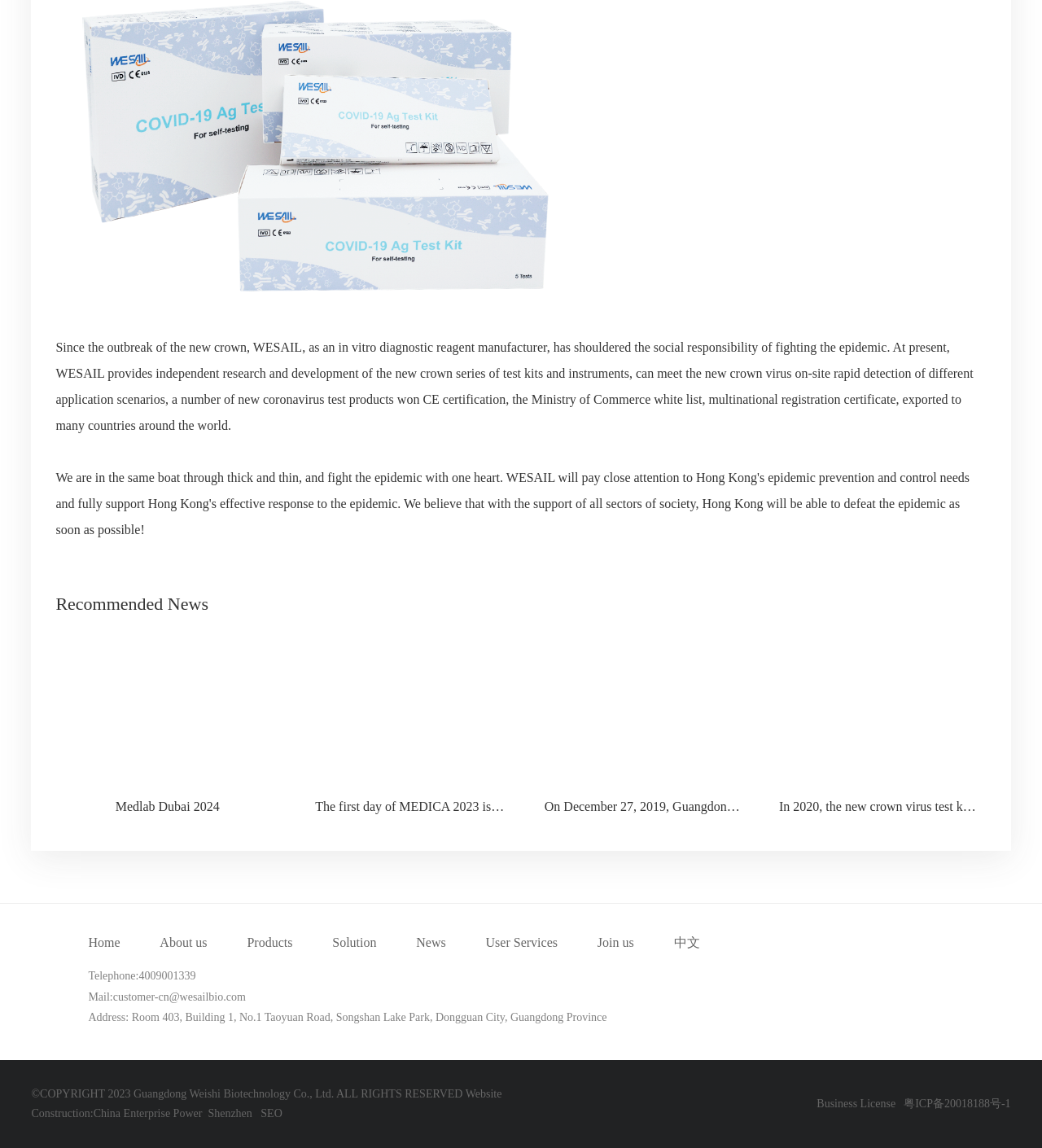Please use the details from the image to answer the following question comprehensively:
What is WESAIL's role in fighting the epidemic?

Based on the StaticText element with ID 140, WESAIL is an in vitro diagnostic reagent manufacturer that has shouldered the social responsibility of fighting the epidemic, providing independent research and development of the new crown series of test kits and instruments.